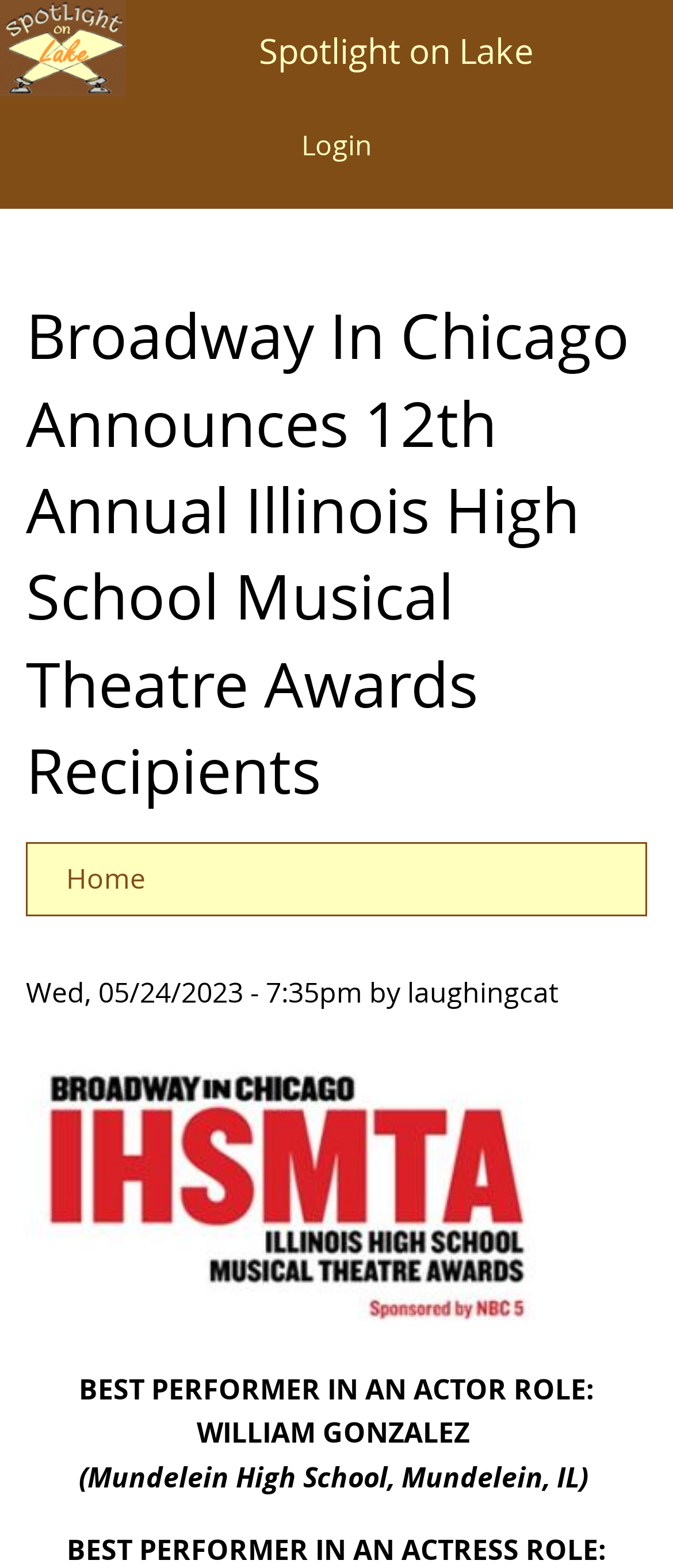Identify the bounding box coordinates for the UI element described as: "Spotlight on Lake".

[0.0, 0.0, 1.0, 0.062]